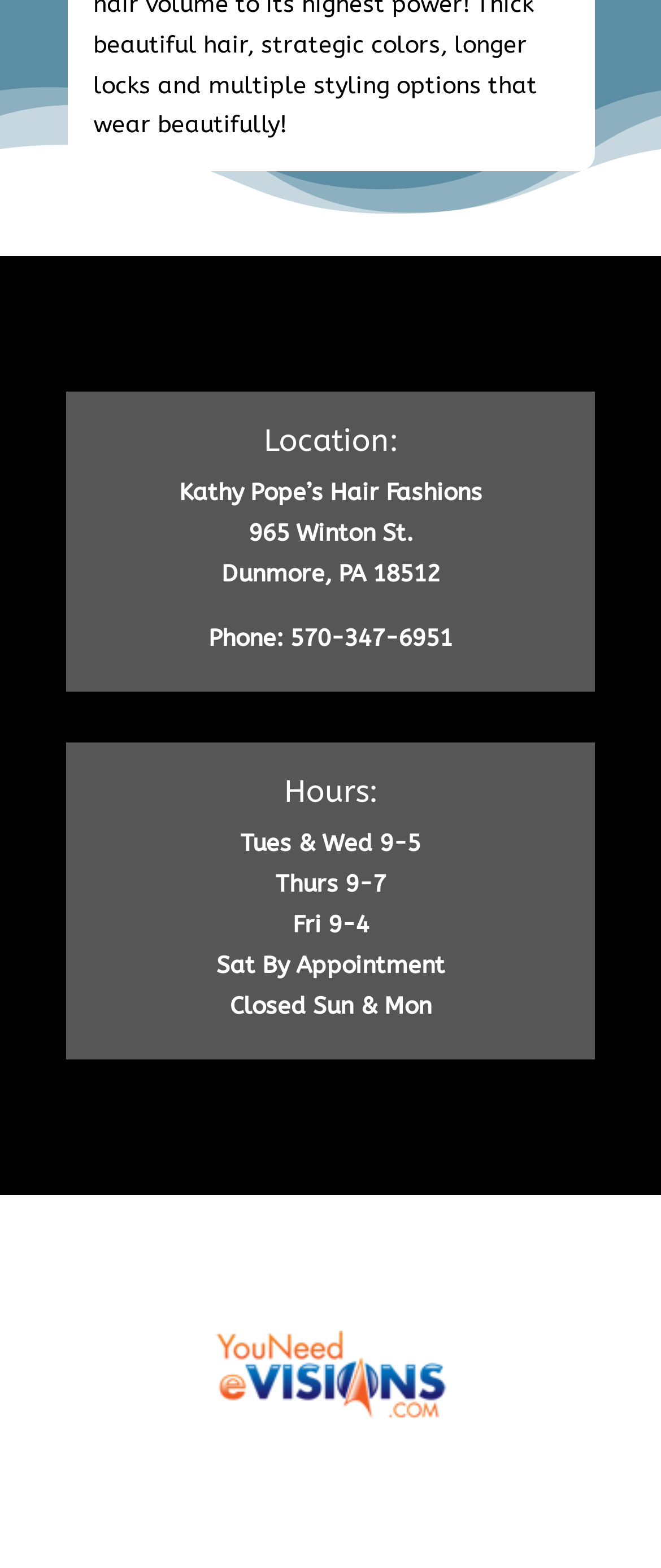What is the name of the hair fashion store?
Using the image as a reference, give a one-word or short phrase answer.

Kathy Pope’s Hair Fashions